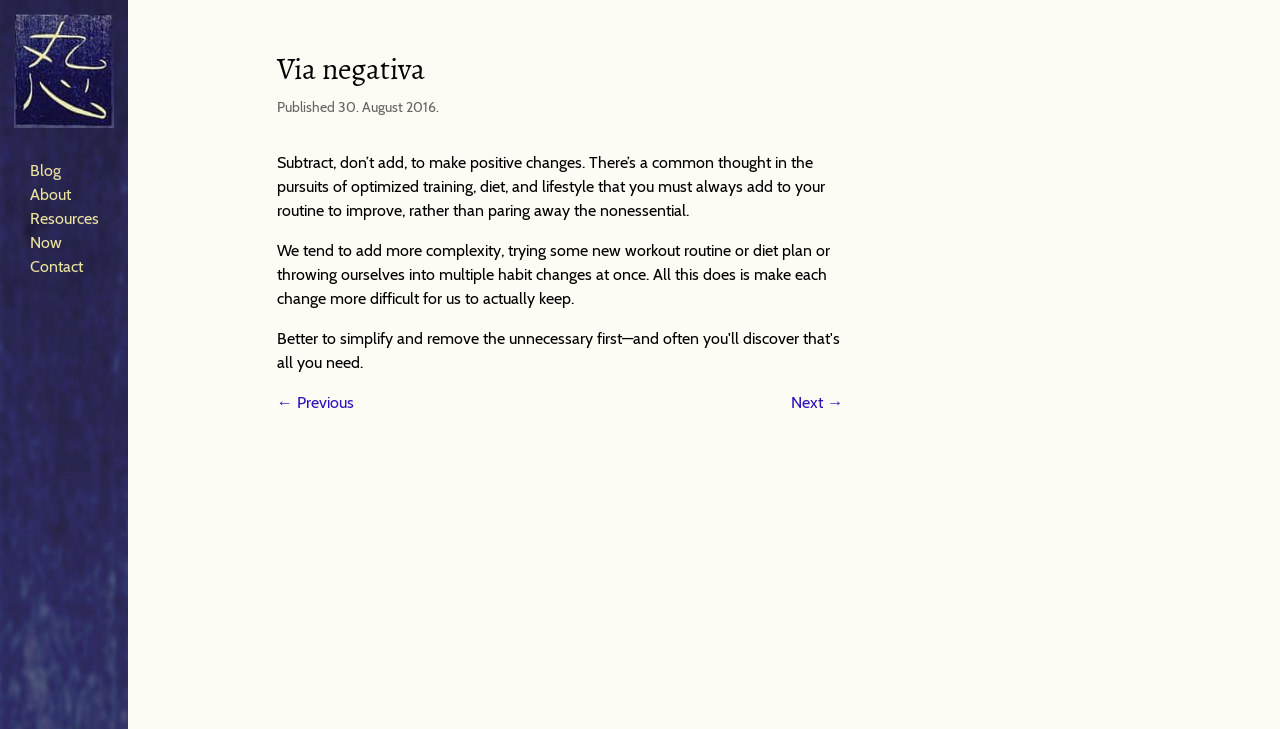Using the description: "now", identify the bounding box of the corresponding UI element in the screenshot.

[0.023, 0.303, 0.048, 0.362]